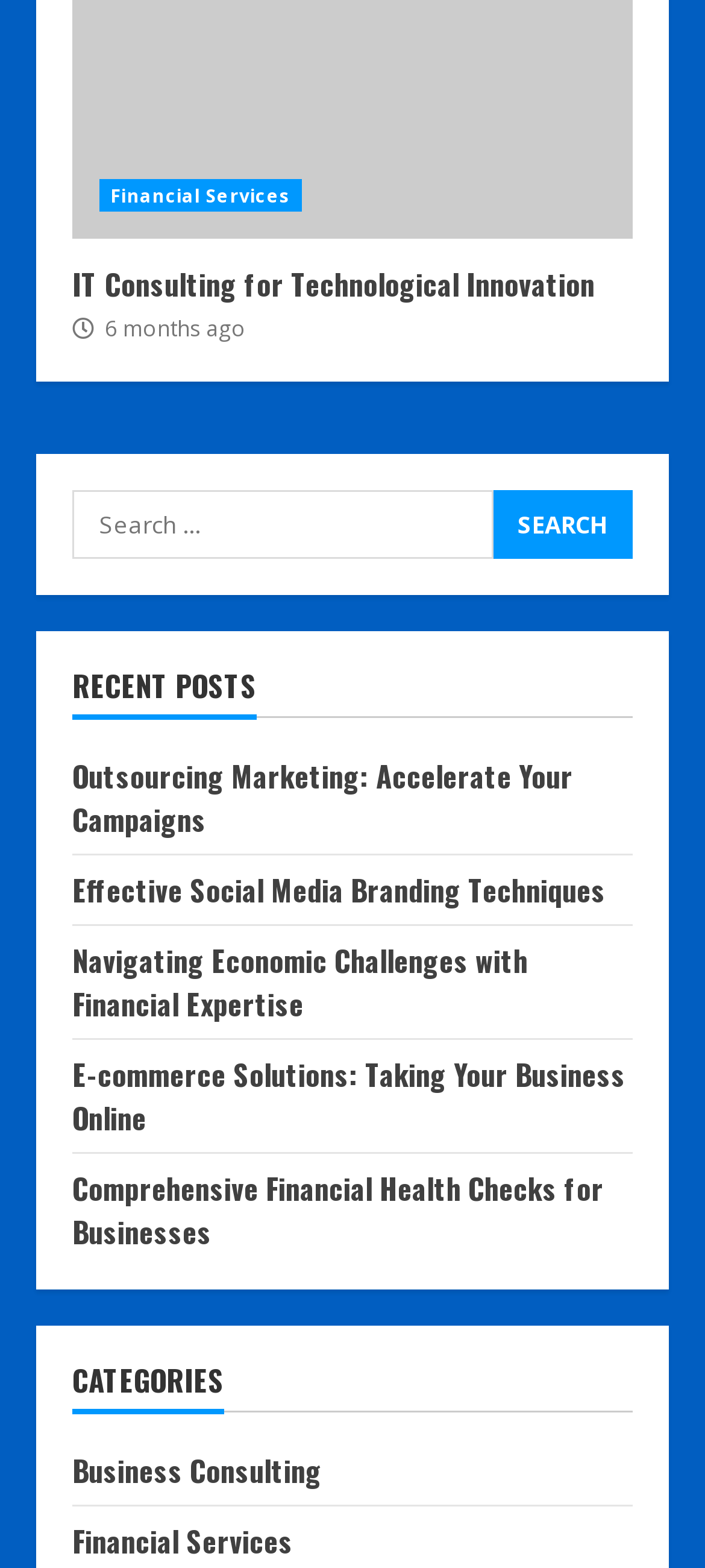Pinpoint the bounding box coordinates of the area that must be clicked to complete this instruction: "View recent posts".

[0.103, 0.425, 0.897, 0.458]